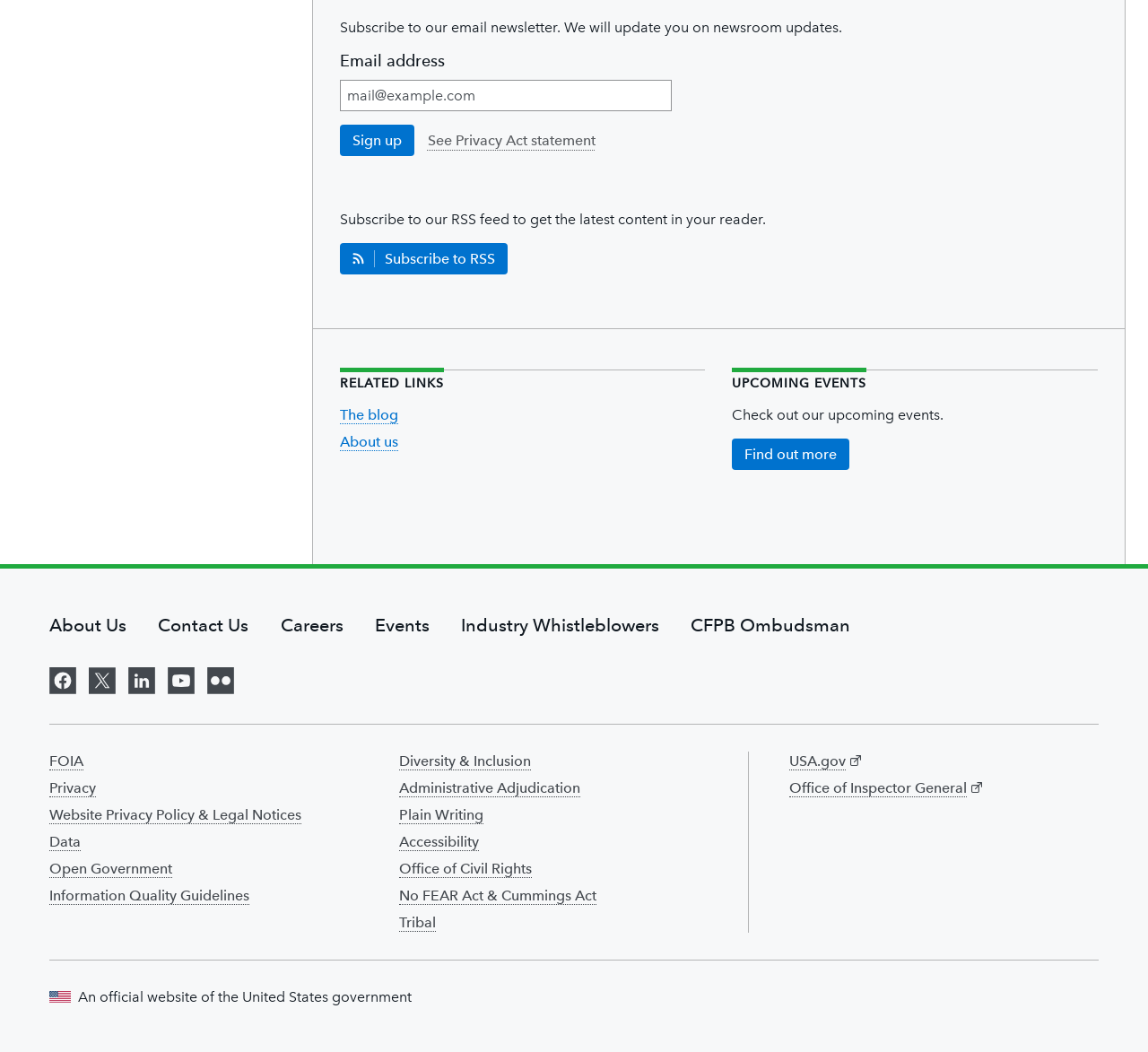Provide a brief response to the question using a single word or phrase: 
How many social media links are there?

5